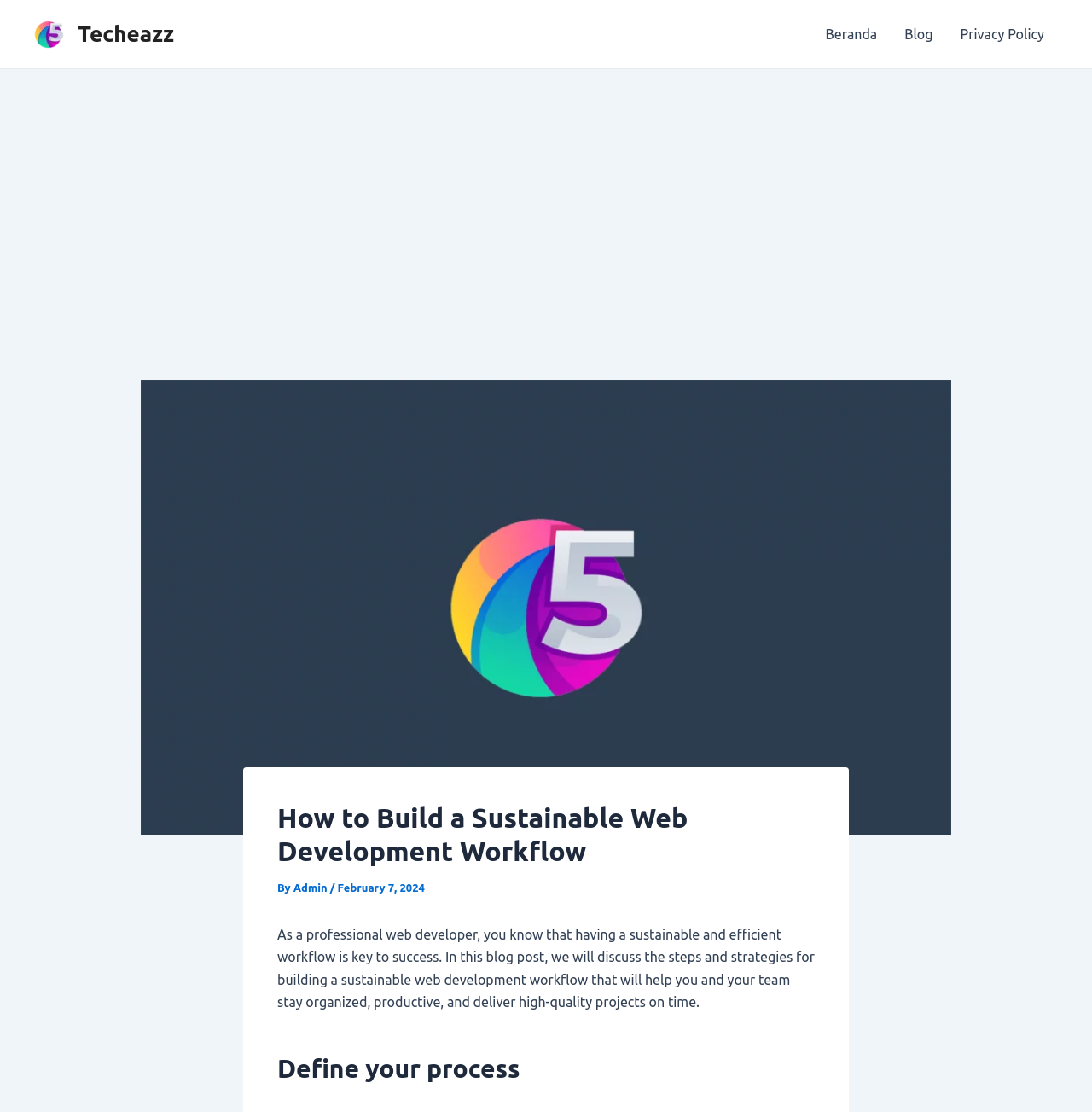Select the bounding box coordinates of the element I need to click to carry out the following instruction: "read the article".

[0.254, 0.721, 0.746, 0.78]